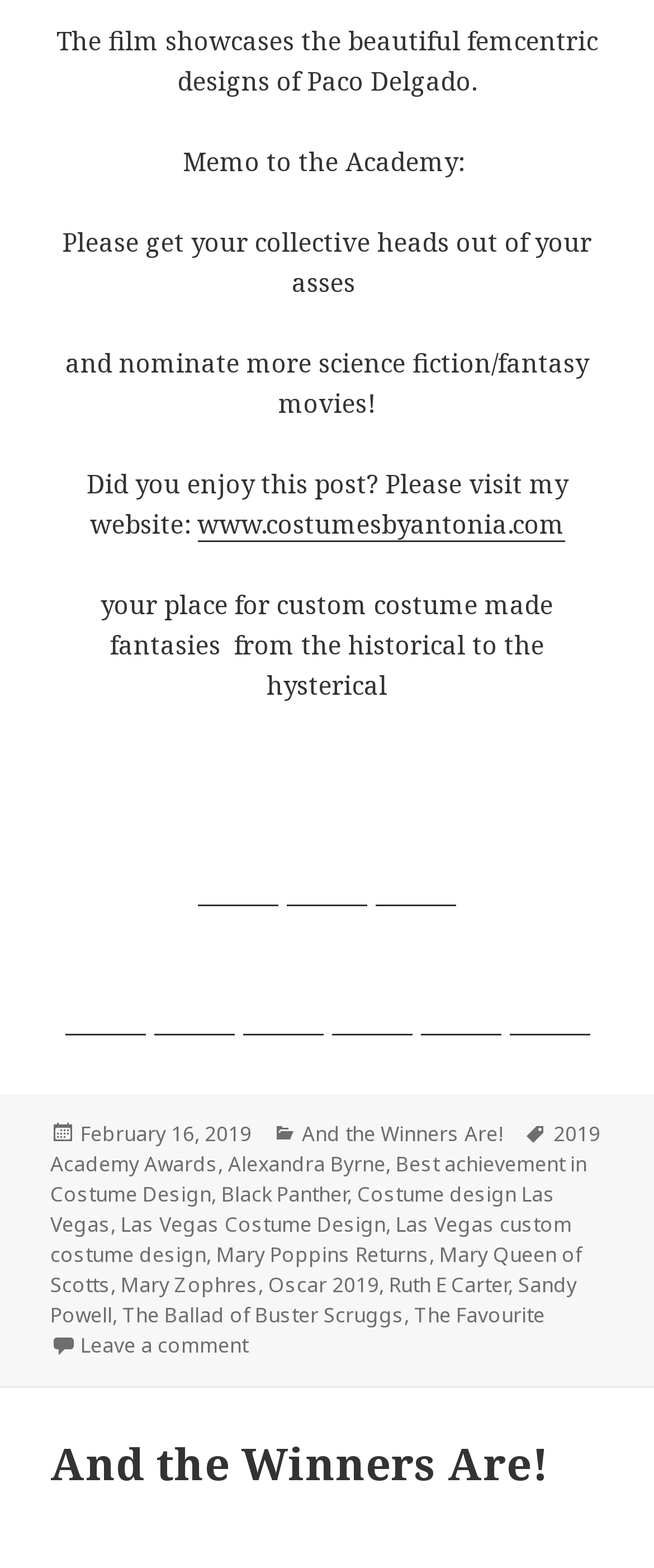Provide the bounding box coordinates in the format (top-left x, top-left y, bottom-right x, bottom-right y). All values are floating point numbers between 0 and 1. Determine the bounding box coordinate of the UI element described as: Las Vegas custom costume design

[0.077, 0.771, 0.874, 0.81]